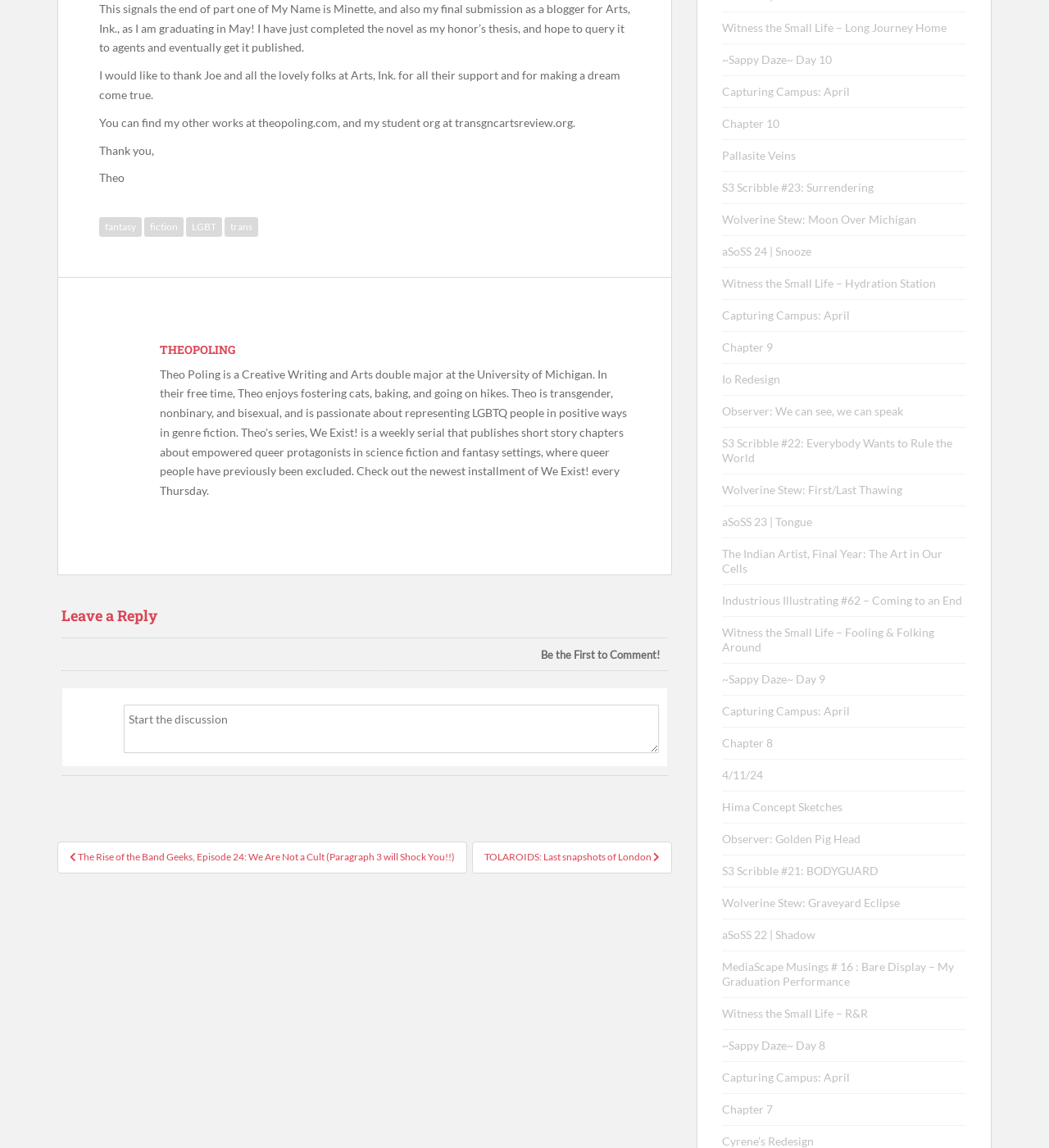Refer to the image and provide an in-depth answer to the question: 
What is the purpose of the textbox?

The textbox is located below the 'Leave a Reply' heading, and its placeholder text is 'Start the discussion', which suggests that its purpose is to allow users to leave a comment or start a discussion.